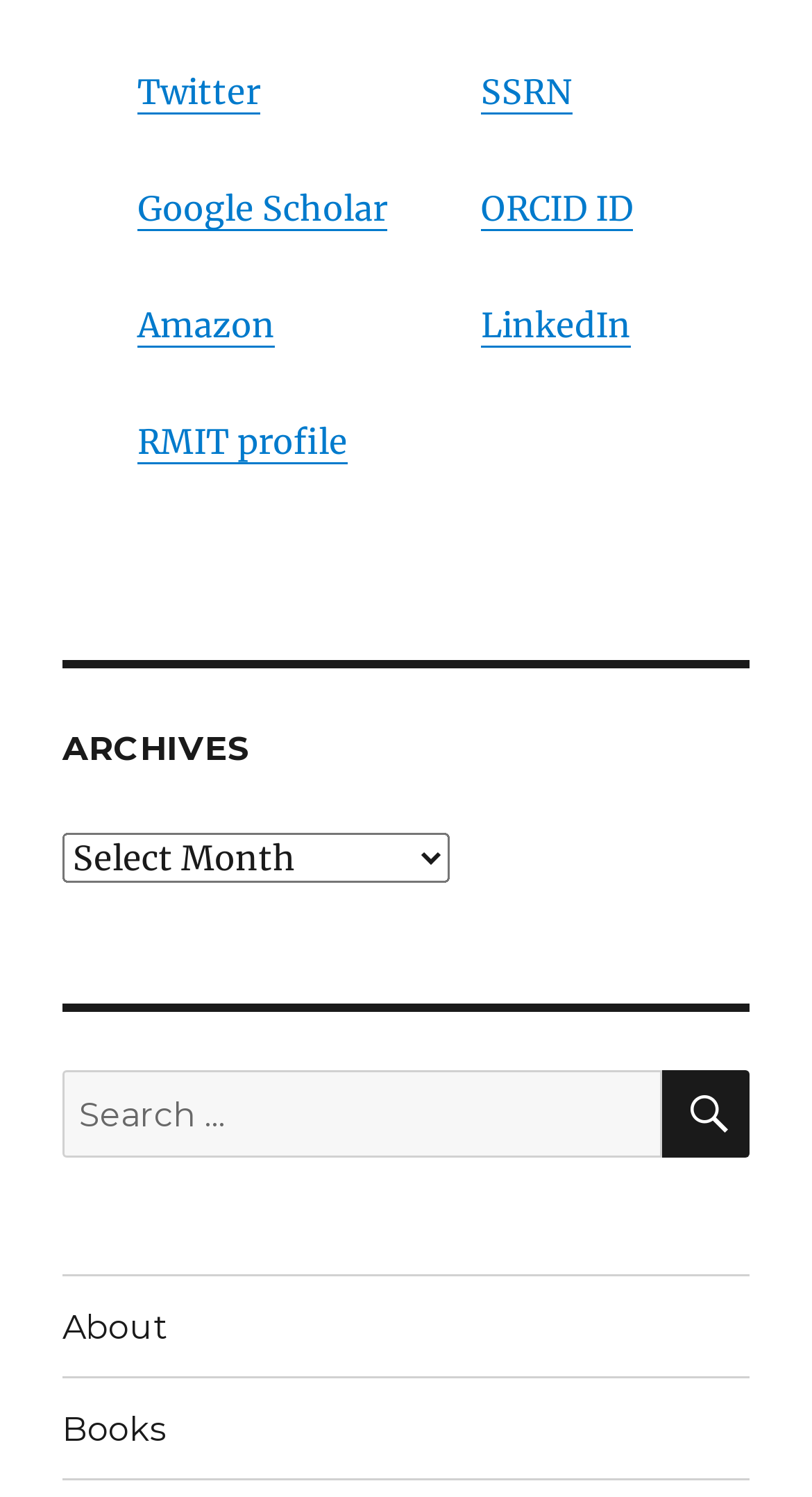Using the description: "custom water bottles", identify the bounding box of the corresponding UI element in the screenshot.

None